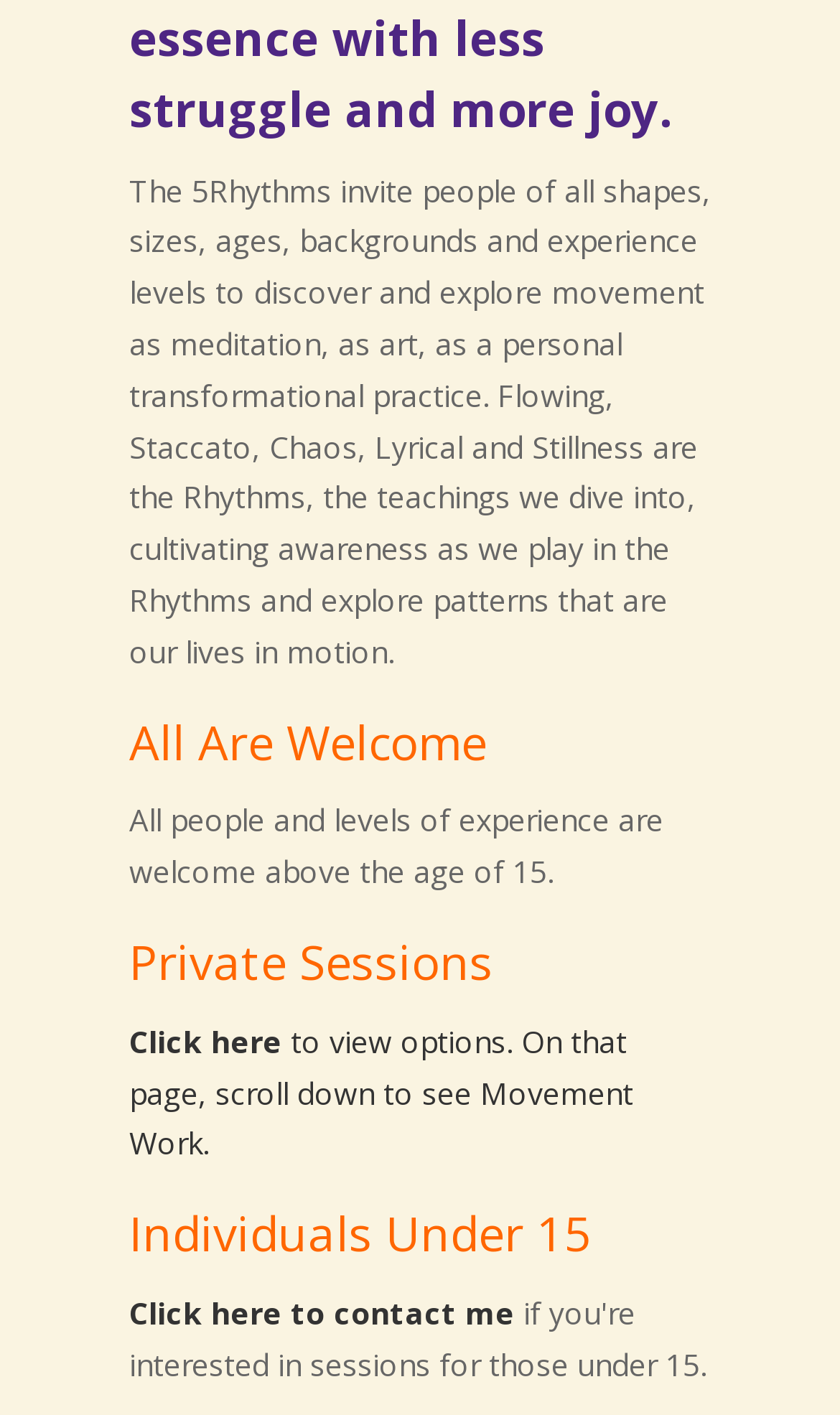Give a one-word or phrase response to the following question: How can individuals under 15 participate?

contact me